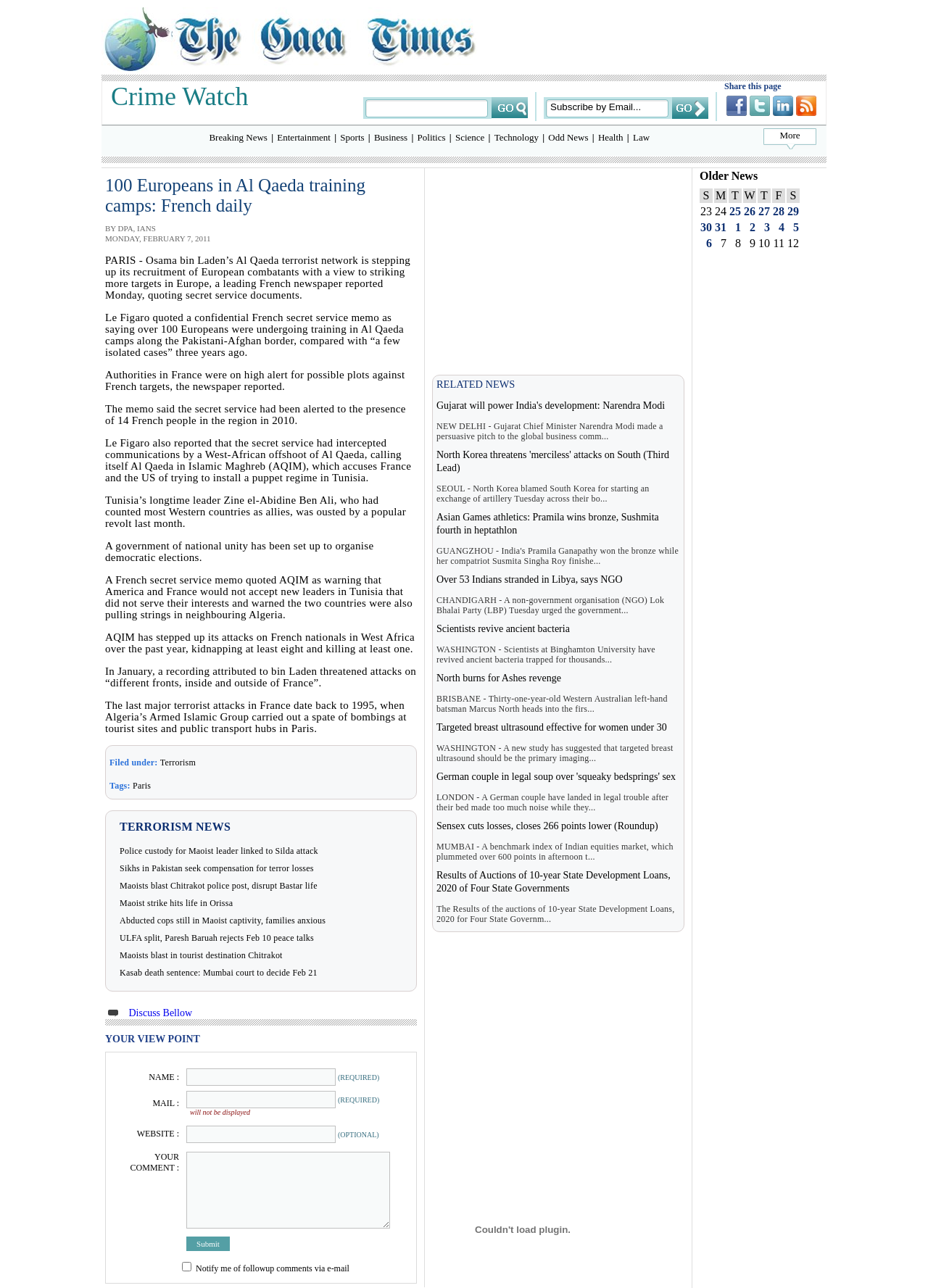What is the name of the French newspaper mentioned in the article?
Please give a detailed and elaborate explanation in response to the question.

The article quotes Le Figaro as the source of the information about Al Qaeda's recruitment of European combatants.